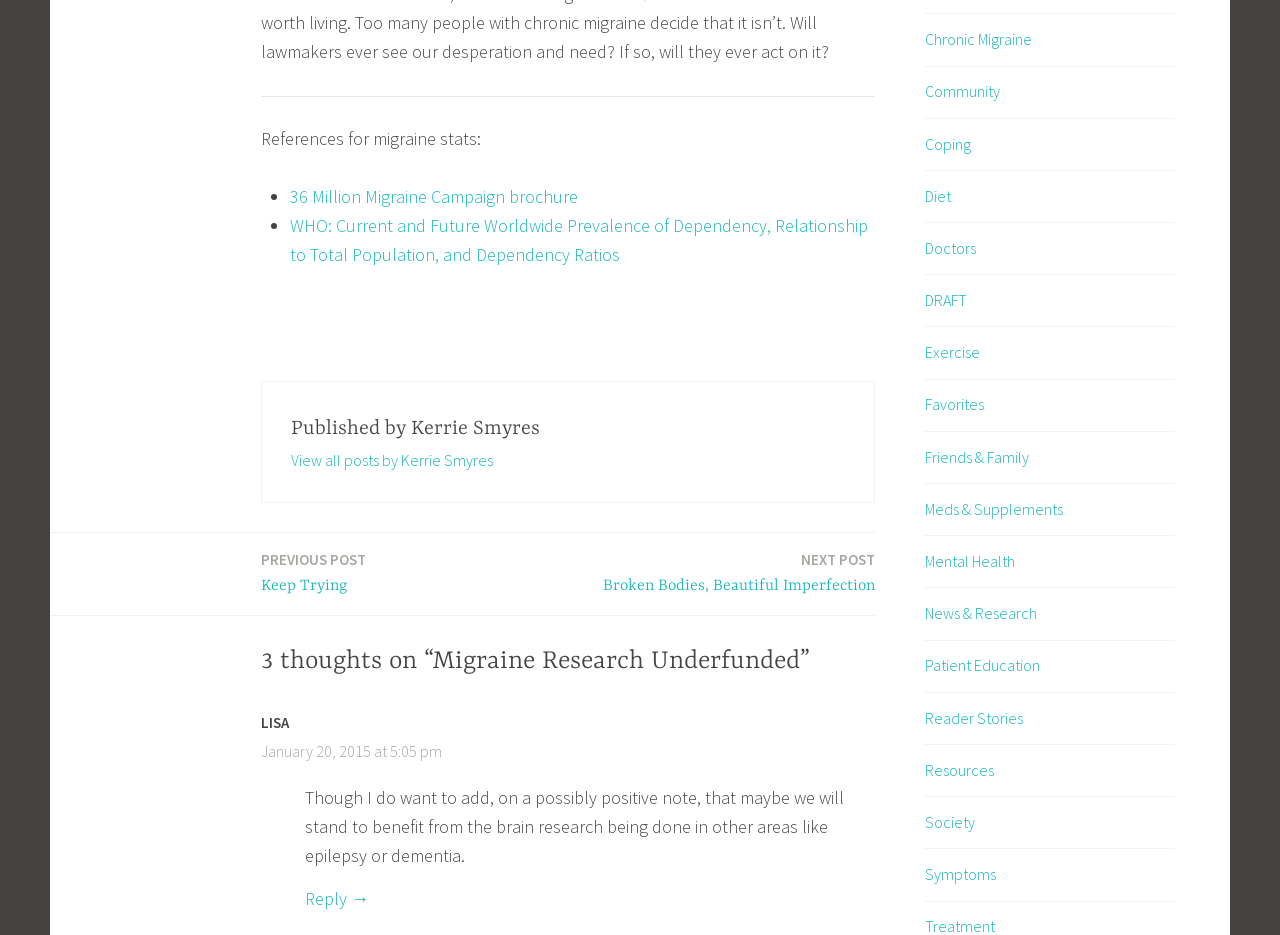Locate the bounding box of the UI element defined by this description: "Previous postKeep Trying". The coordinates should be given as four float numbers between 0 and 1, formatted as [left, top, right, bottom].

[0.204, 0.586, 0.286, 0.642]